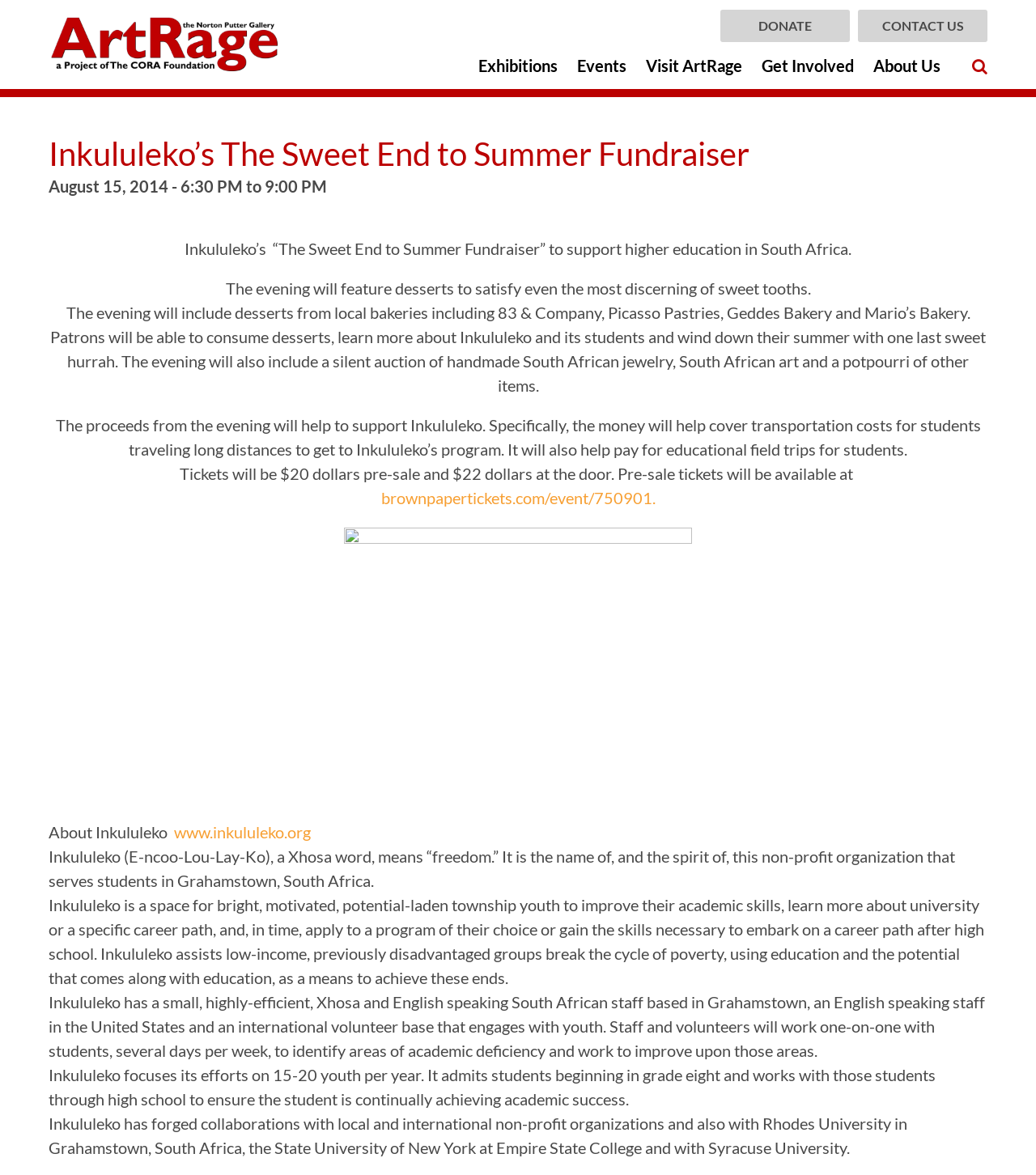Determine the bounding box coordinates of the UI element described below. Use the format (top-left x, top-left y, bottom-right x, bottom-right y) with floating point numbers between 0 and 1: Events

[0.557, 0.039, 0.605, 0.073]